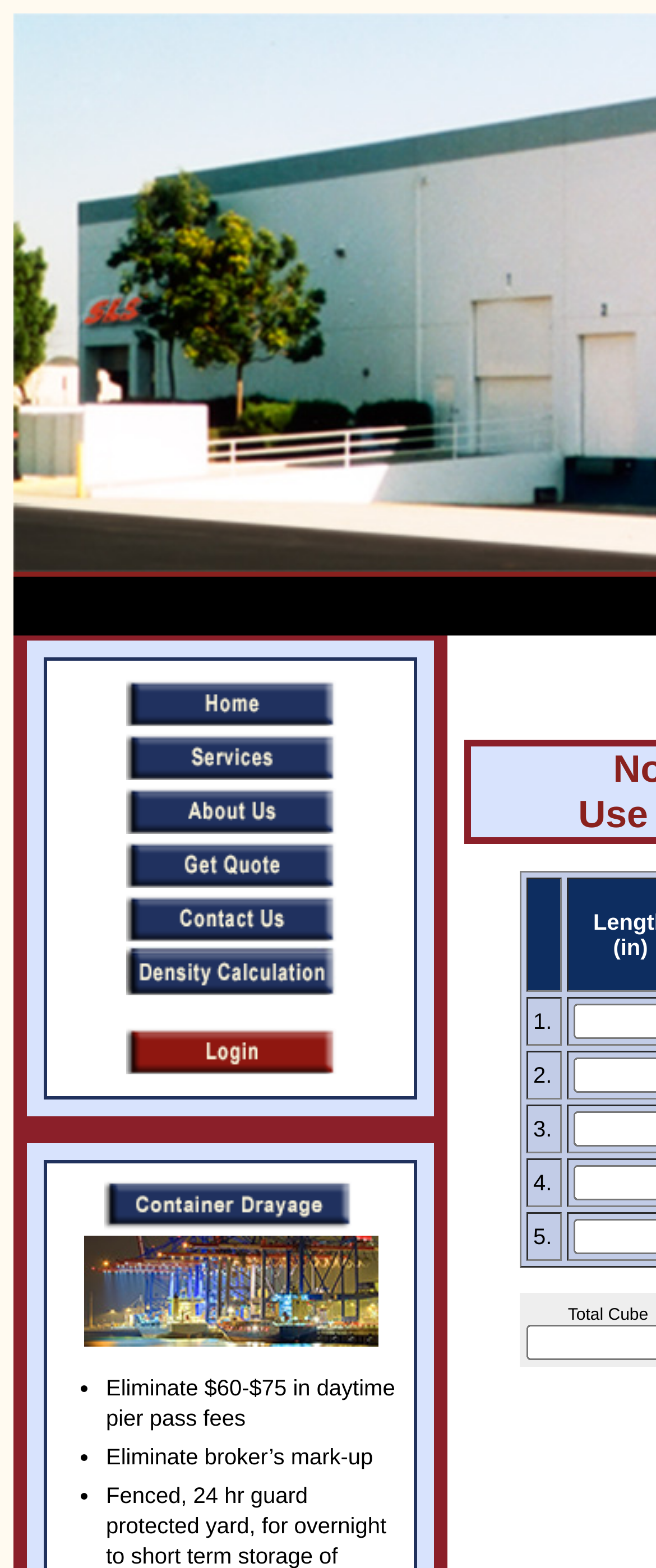Could you find the bounding box coordinates of the clickable area to complete this instruction: "Get a rate quote"?

[0.191, 0.553, 0.512, 0.569]